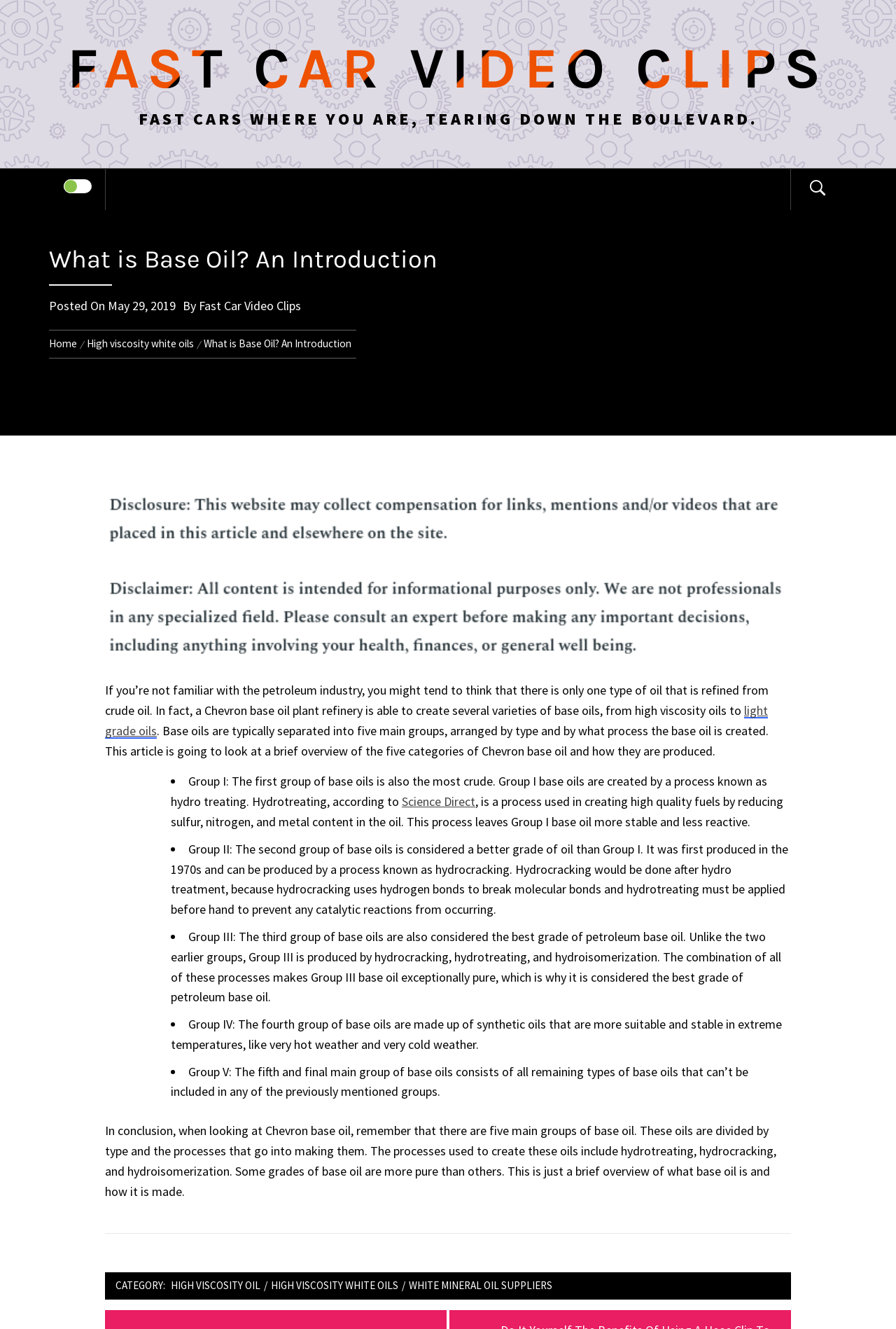Use a single word or phrase to answer the question: What is the process used to create high-quality fuels?

Hydrotreating